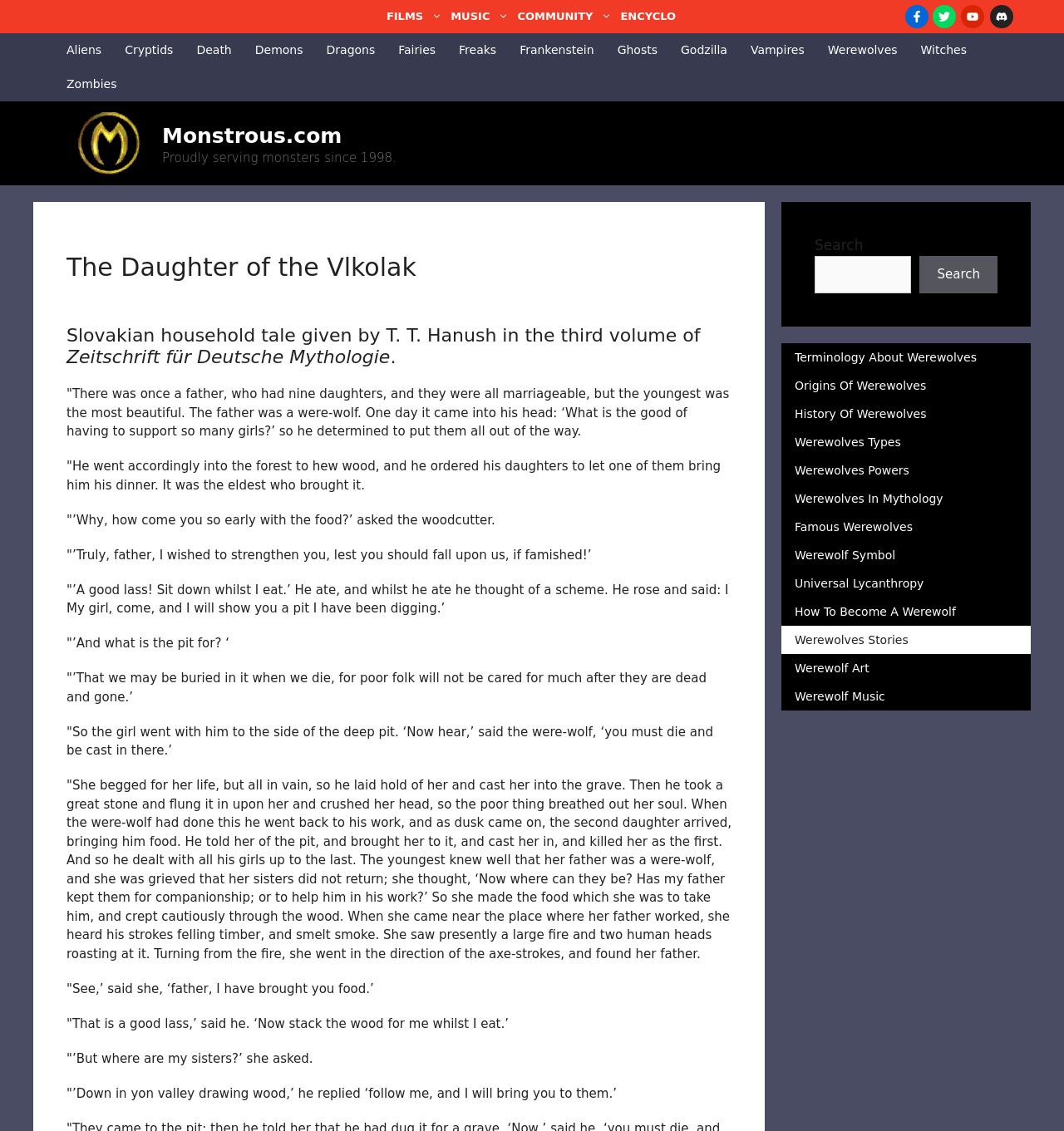Using the description "Famous werewolves", predict the bounding box of the relevant HTML element.

[0.734, 0.453, 0.969, 0.478]